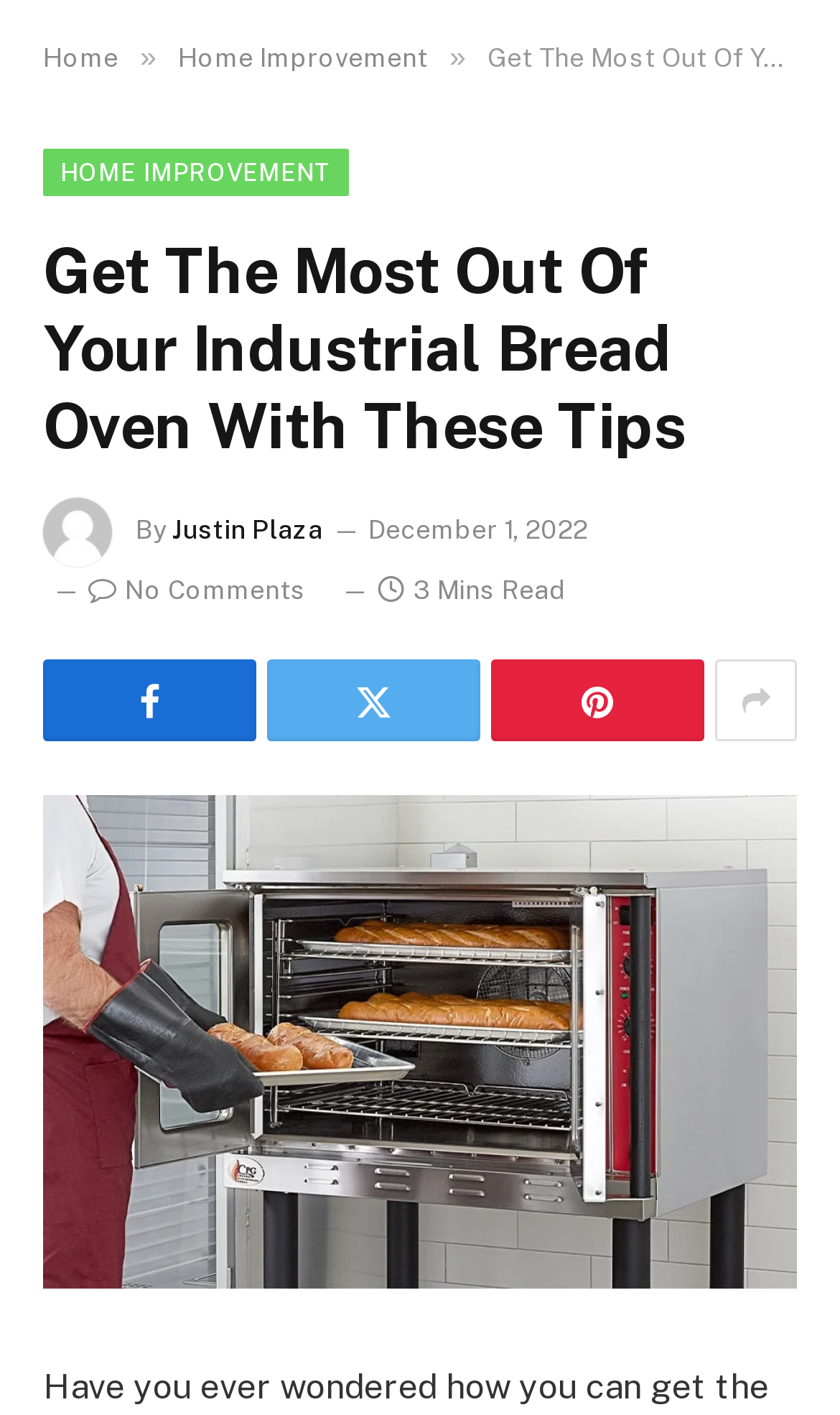Please answer the following question using a single word or phrase: 
How many minutes does it take to read this article?

3 Mins